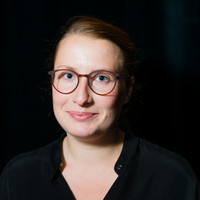Detail all significant aspects of the image you see.

This image features a professional headshot of Maria Nordström, who is affiliated with KTH, the Royal Institute of Technology. She is captured against a dark background, enhancing her presence in the frame. Maria is wearing stylish round glasses and has a slight smile, contributing to a friendly and approachable demeanor. She is dressed in a dark button-up shirt, suggesting a professional yet relaxed style. This image is presented as part of her profile, which outlines her research interests and teaching responsibilities in the fields of ethics, decision theory, and transportation.